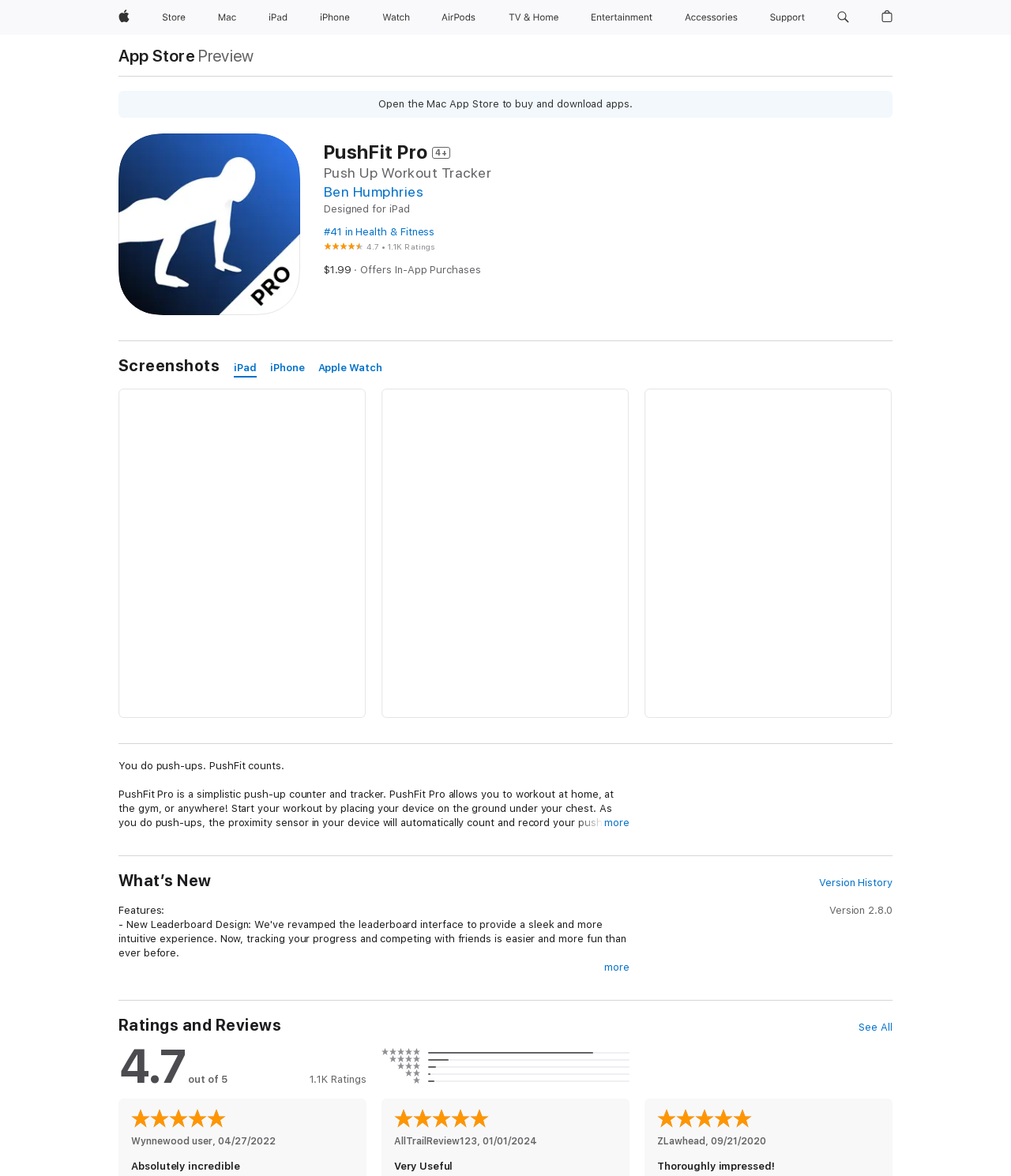Find the bounding box coordinates of the element to click in order to complete the given instruction: "Open App Store."

[0.117, 0.04, 0.193, 0.054]